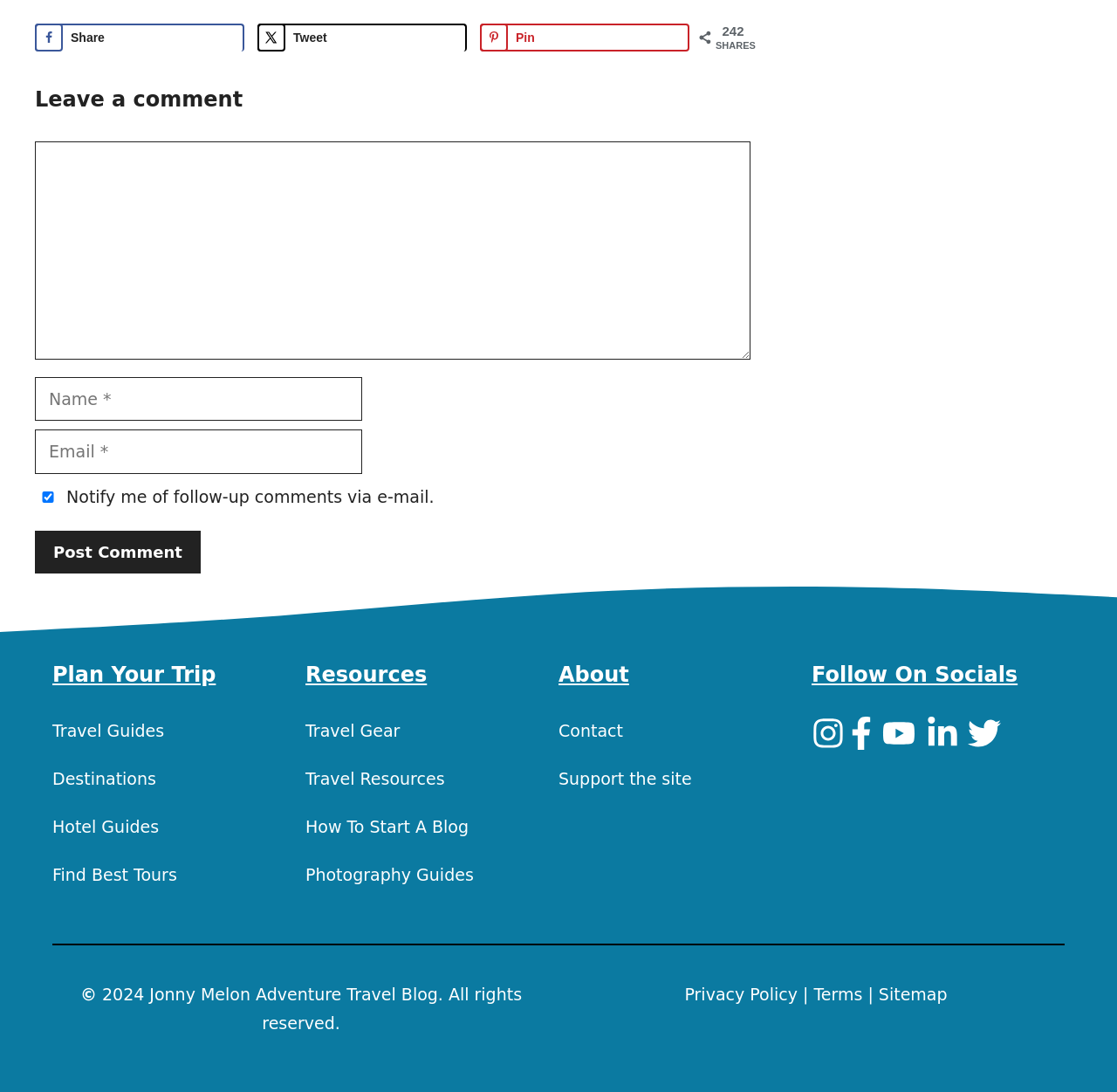What is the copyright year of the webpage?
Make sure to answer the question with a detailed and comprehensive explanation.

The copyright year of the webpage is obtained from the StaticText element with the text '© 2024' located at the bottom of the webpage.